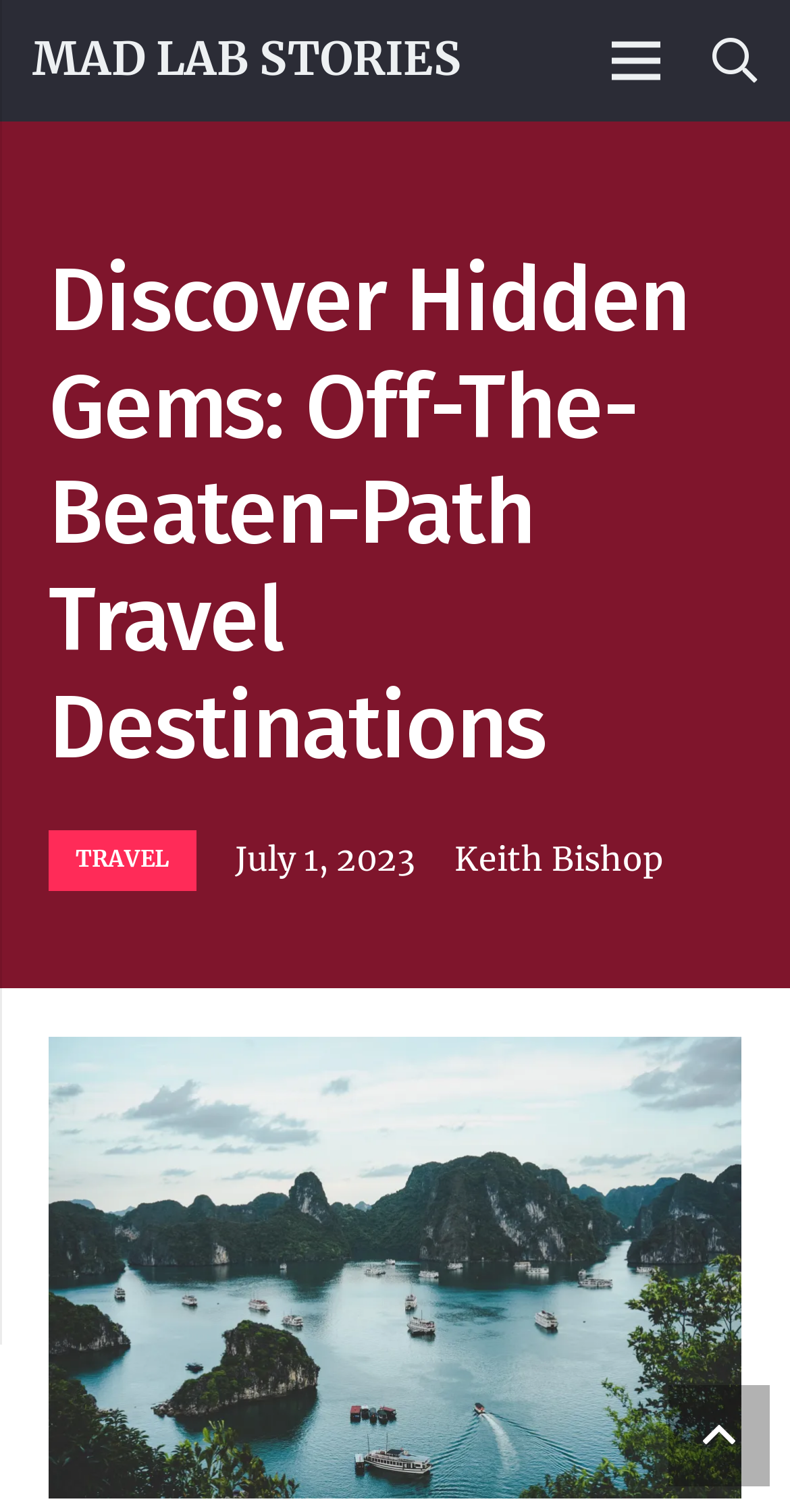What is the category of the article?
Please elaborate on the answer to the question with detailed information.

I found the category of the article by looking at the link with the text 'TRAVEL', which is located below the article title.